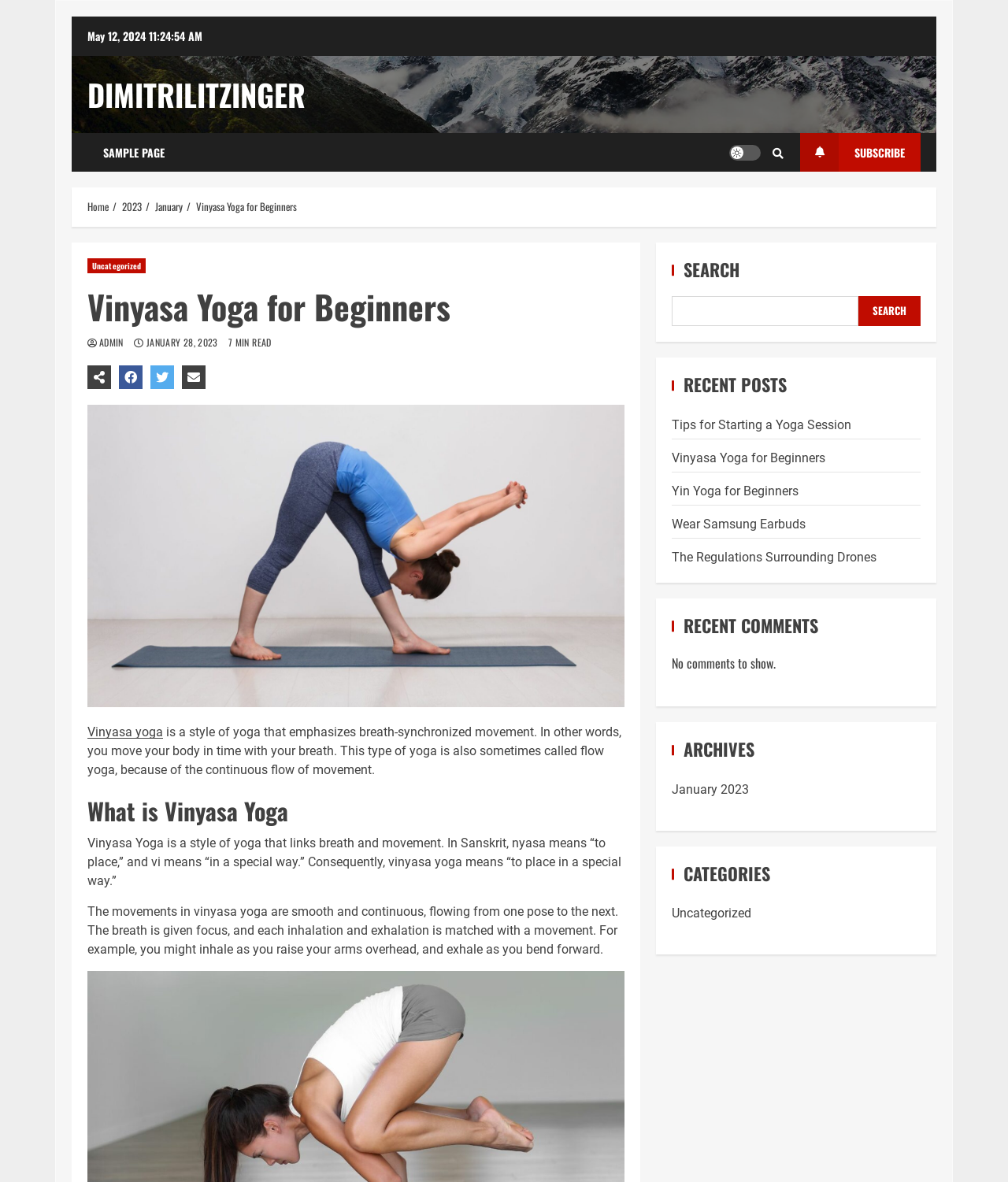What is the focus of the webpage?
Analyze the image and provide a thorough answer to the question.

I determined the focus of the webpage by looking at the title of the webpage and the content of the article, which is about Vinyasa Yoga for Beginners.